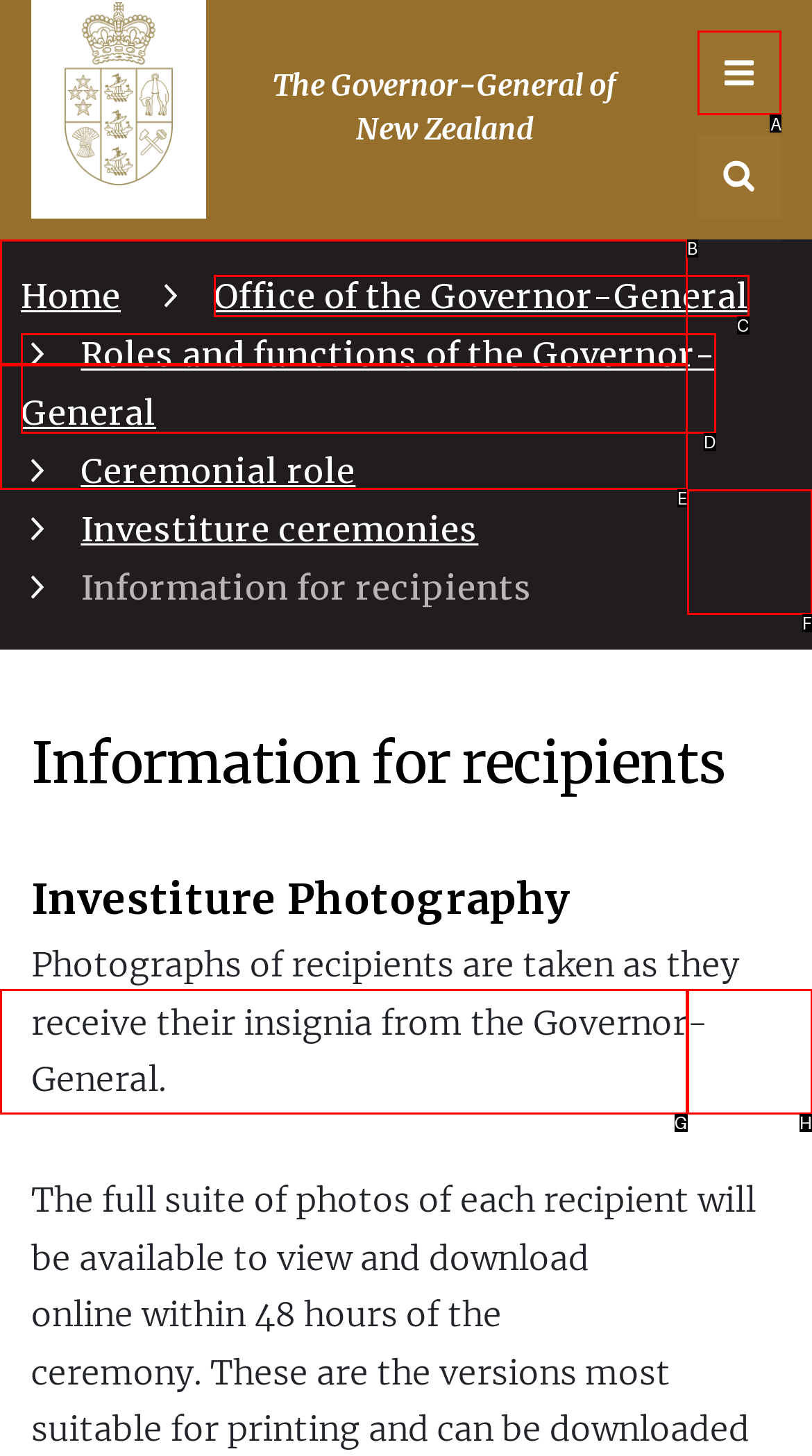Identify the HTML element I need to click to complete this task: Open main menu Provide the option's letter from the available choices.

A